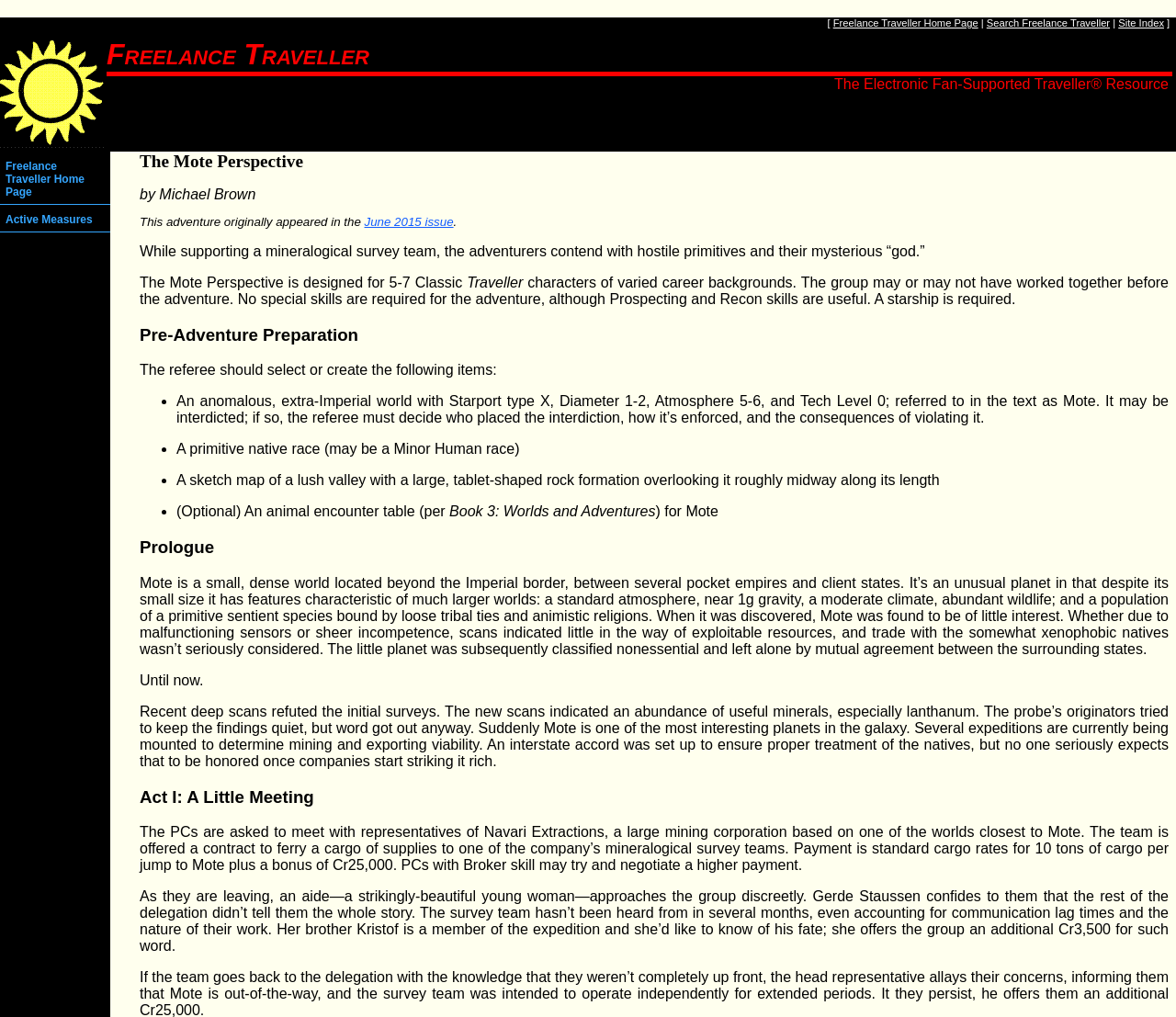Who is the author of the adventure?
Based on the image content, provide your answer in one word or a short phrase.

Michael Brown